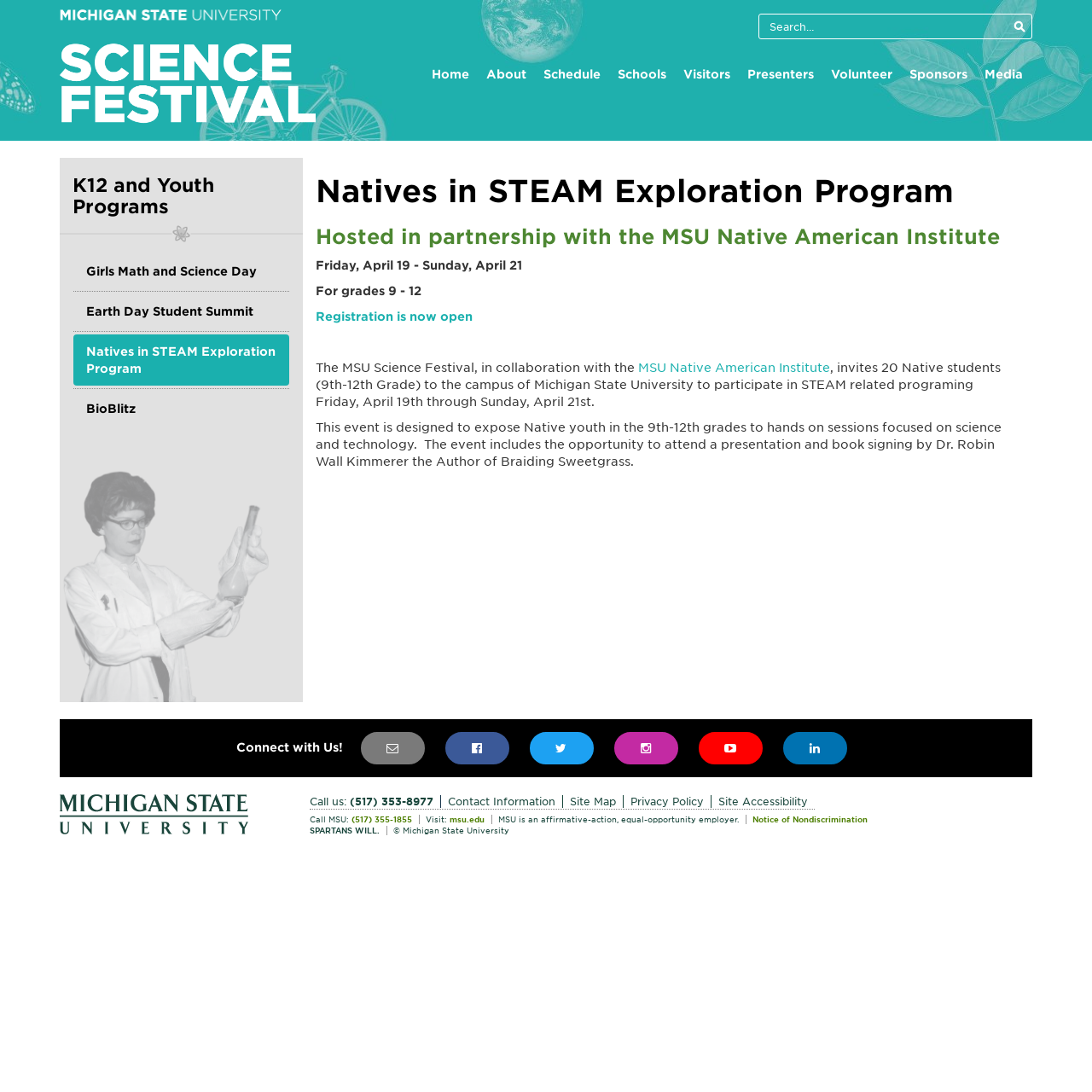Find the bounding box coordinates of the element you need to click on to perform this action: 'Contact MSU'. The coordinates should be represented by four float values between 0 and 1, in the format [left, top, right, bottom].

[0.403, 0.728, 0.515, 0.74]